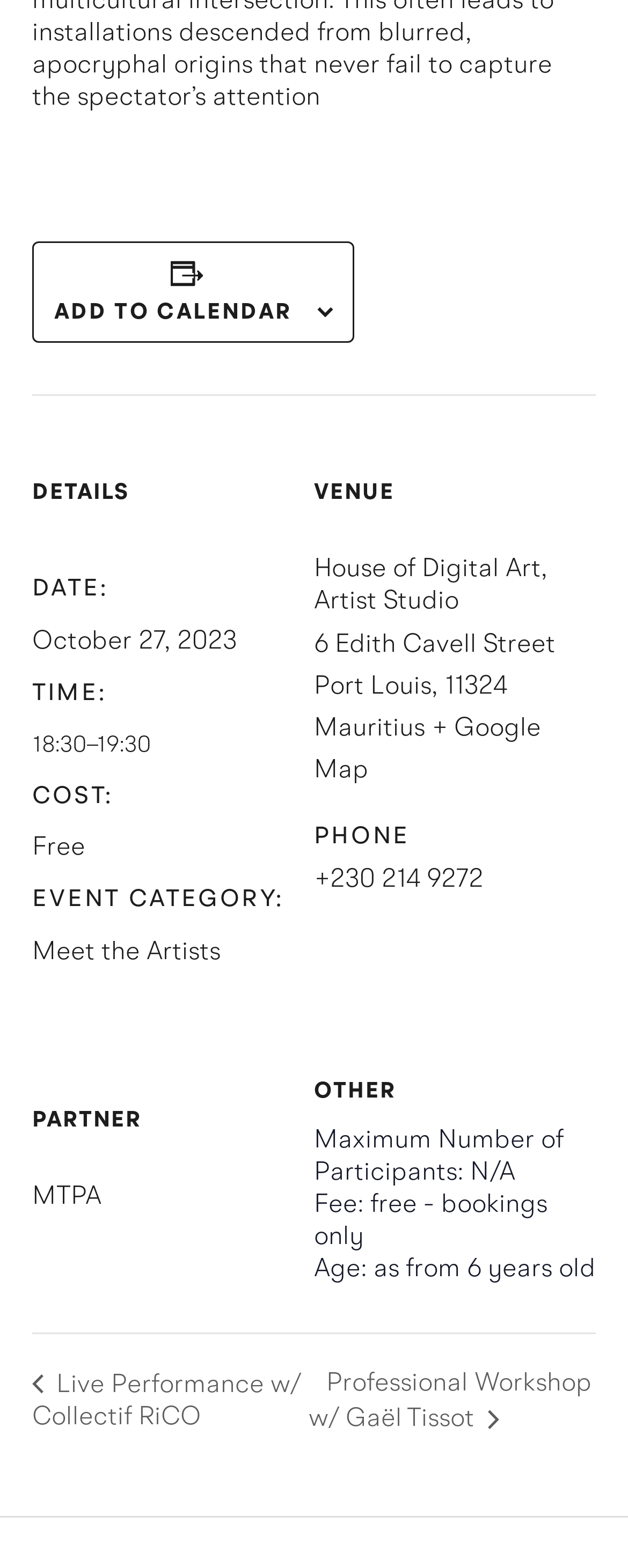What is the phone number of the event venue?
Provide an in-depth answer to the question, covering all aspects.

I found the phone number of the event venue by looking at the 'VENUE' section, where it lists 'PHONE' as '+230 214 9272'.